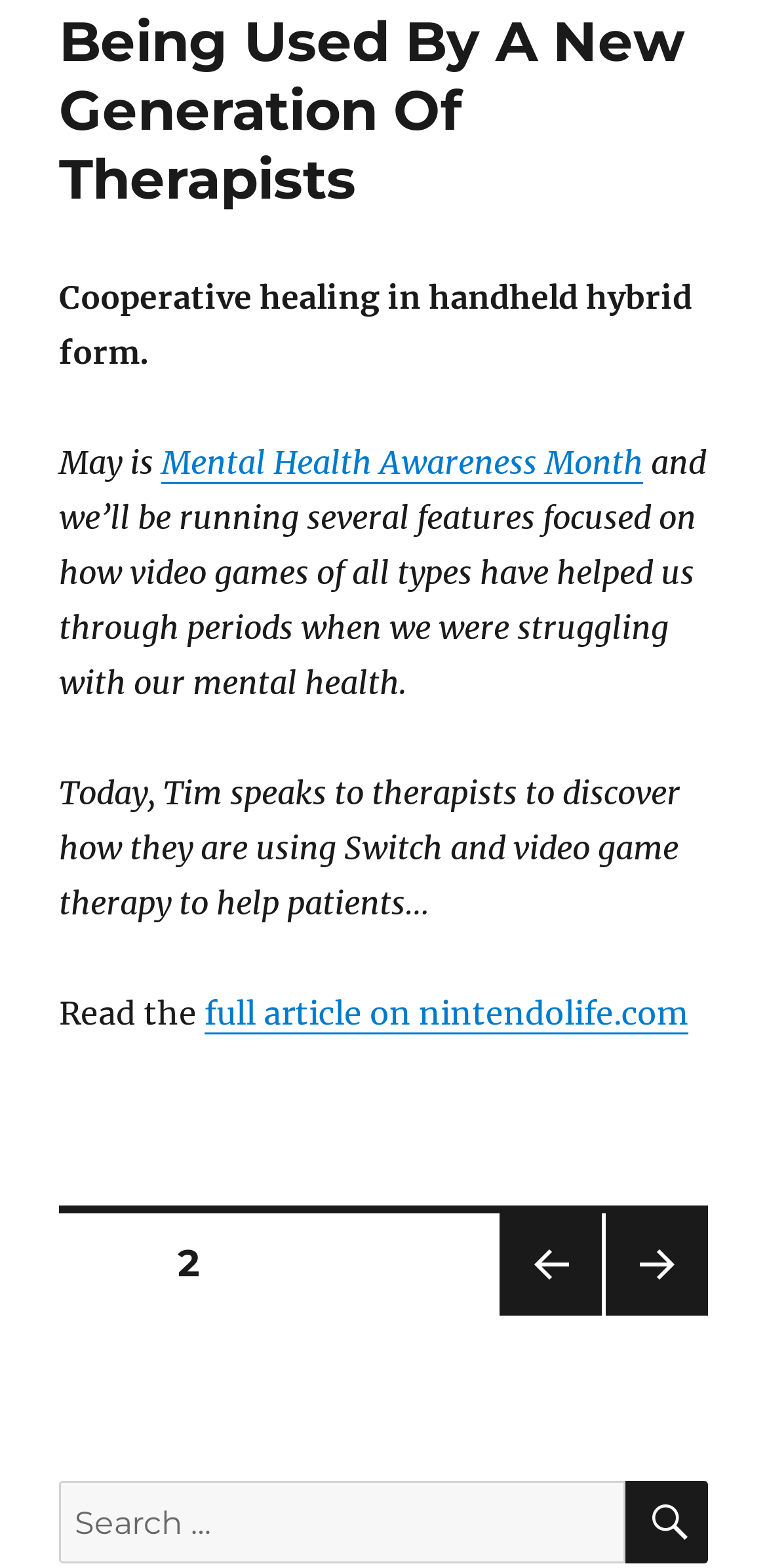Calculate the bounding box coordinates for the UI element based on the following description: "Search". Ensure the coordinates are four float numbers between 0 and 1, i.e., [left, top, right, bottom].

[0.815, 0.944, 0.923, 0.997]